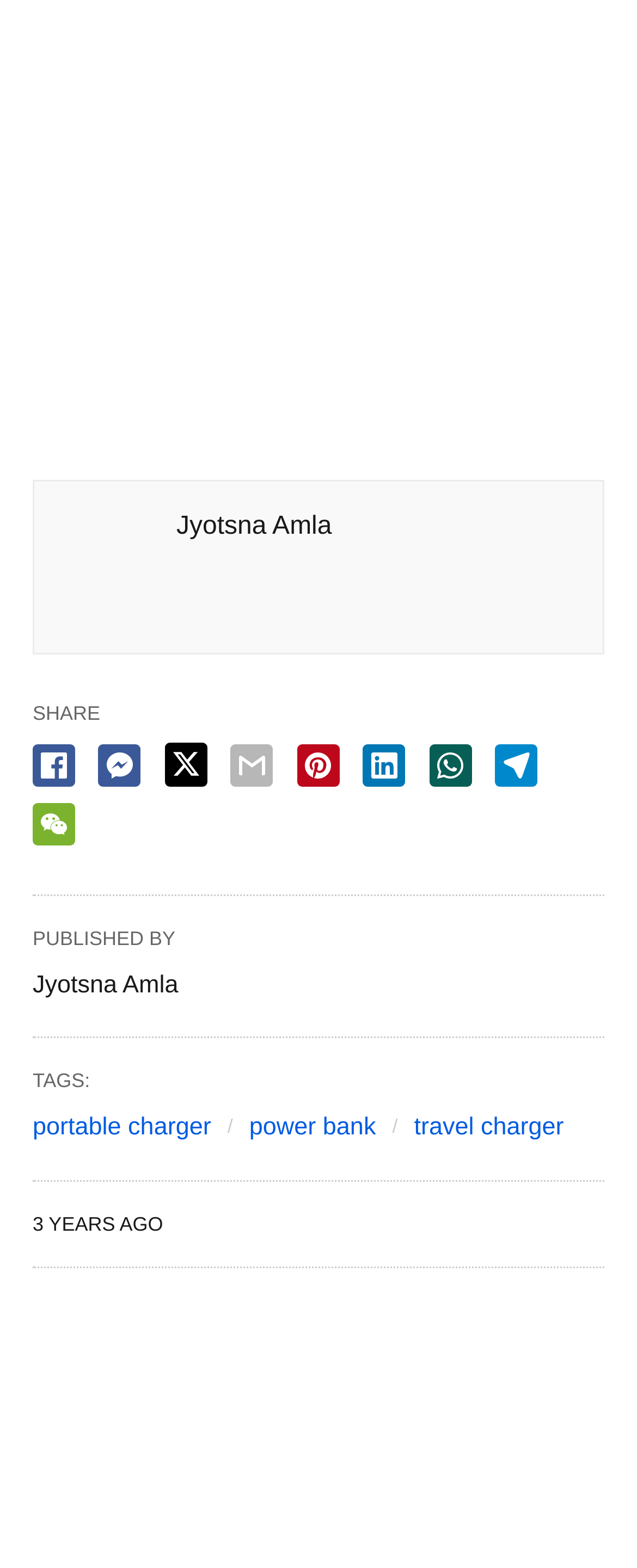Carefully examine the image and provide an in-depth answer to the question: What is the topic of the article?

The webpage mentions 'portable charger', 'power bank', and 'travel charger' as tags, which suggests that the topic of the article is related to chargers.